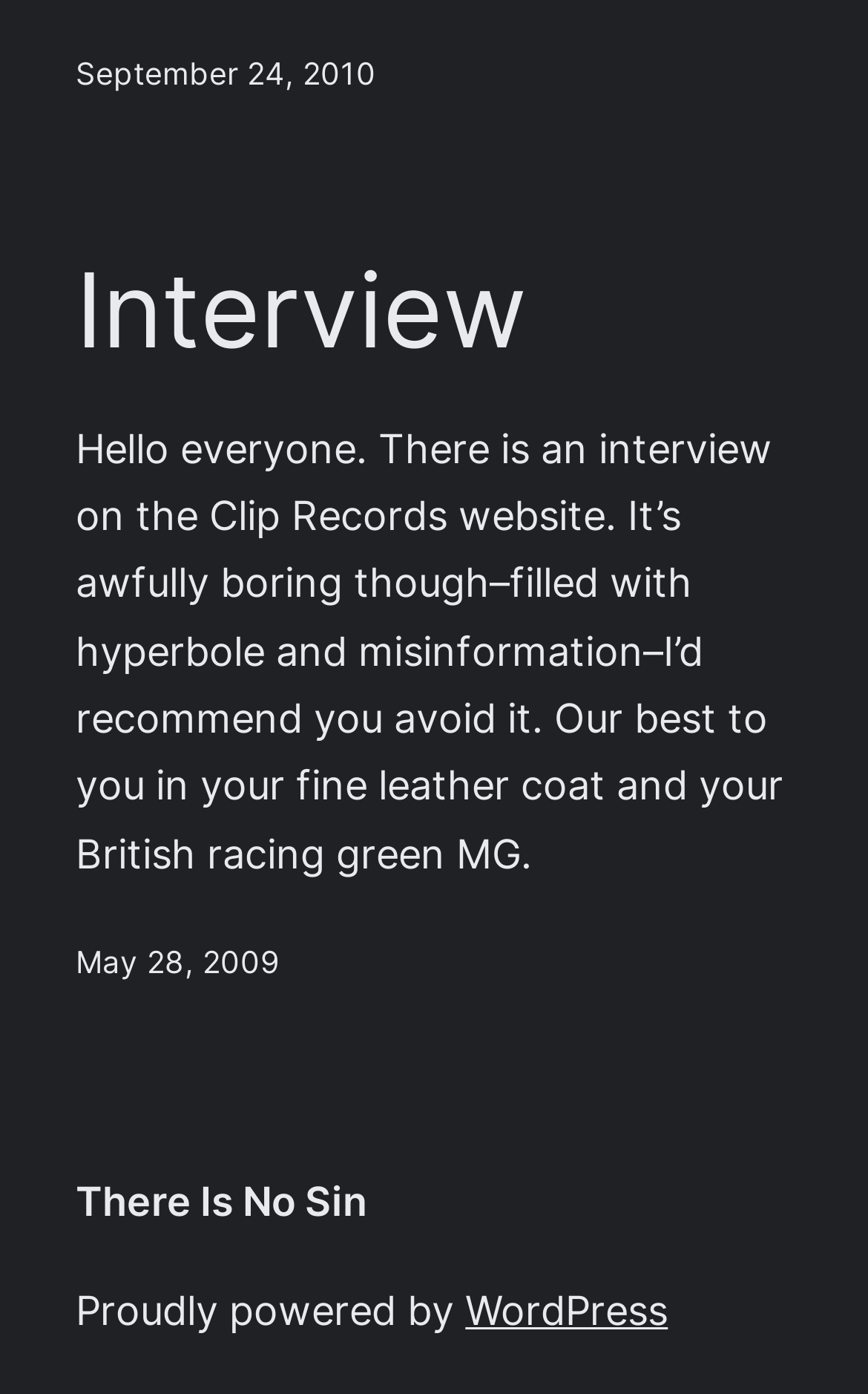What is the author's opinion about the interview?
Using the image as a reference, deliver a detailed and thorough answer to the question.

I inferred the author's opinion by reading the StaticText element which says 'It’s awfully boring though–filled with hyperbole and misinformation–I’d recommend you avoid it.' This suggests that the author does not think highly of the interview.